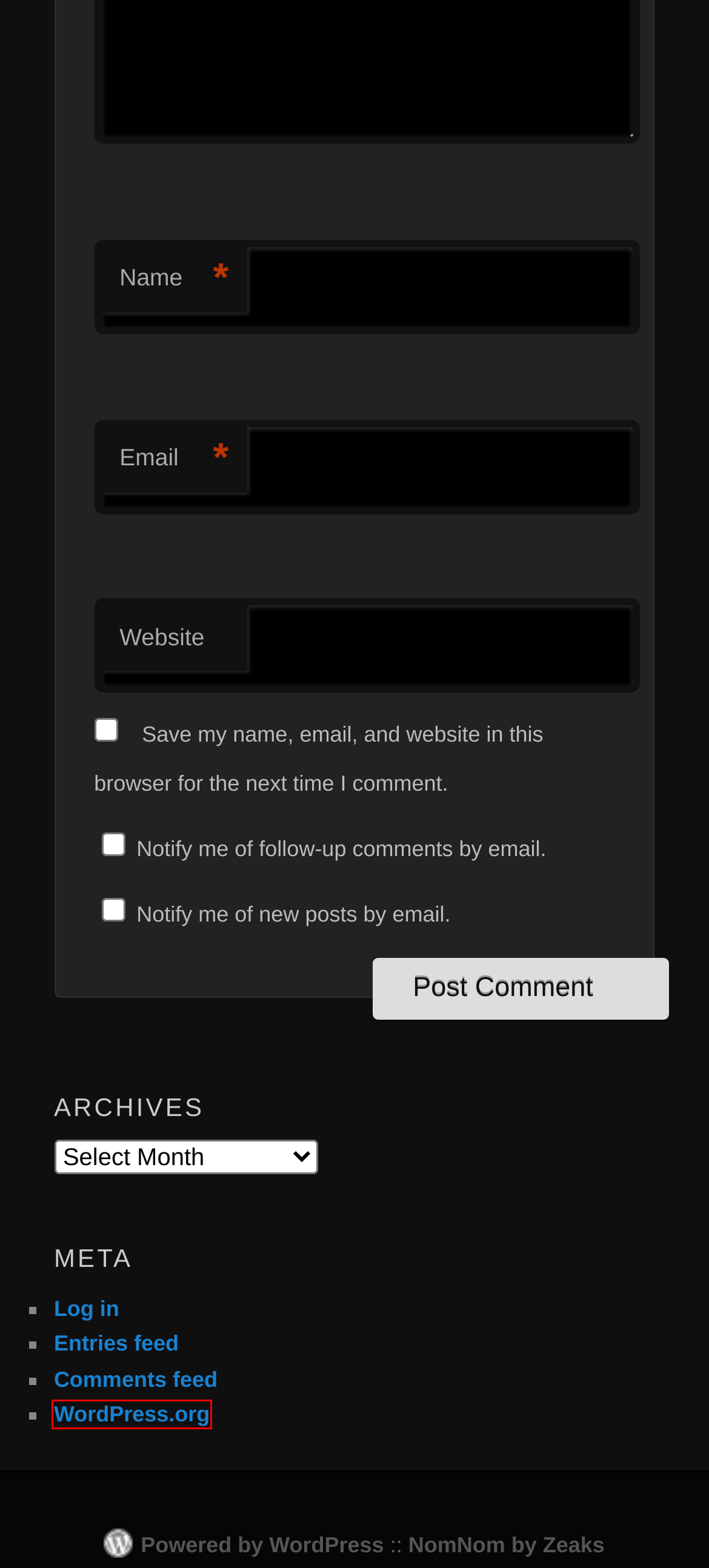Examine the screenshot of the webpage, which has a red bounding box around a UI element. Select the webpage description that best fits the new webpage after the element inside the red bounding box is clicked. Here are the choices:
A. Blog Tool, Publishing Platform, and CMS – WordPress.org
B. WORDS AND PICTURES | Through the Mind's Eye
C. PICTURES AND GARDENING | Through the Mind's Eye
D. Harbingers of Spring | Through the Mind's Eye
E. Through the Mind's Eye
F. Through the Mind's Eye | Jeff Abt
G. Jeff Abt | Through the Mind's Eye
H. Log In ‹ Through the Mind's Eye — WordPress

A